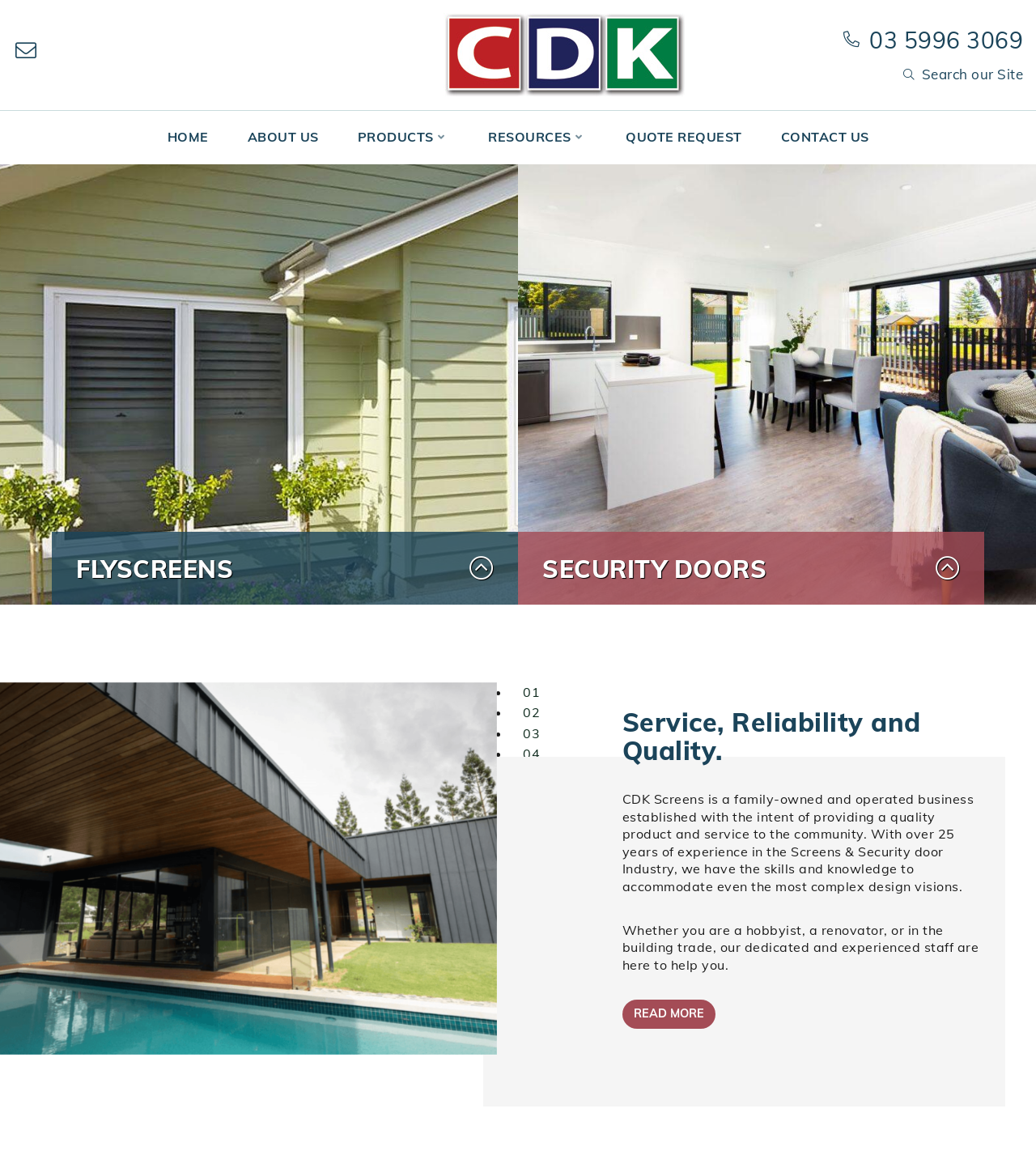Bounding box coordinates are specified in the format (top-left x, top-left y, bottom-right x, bottom-right y). All values are floating point numbers bounded between 0 and 1. Please provide the bounding box coordinate of the region this sentence describes: Contact Us

[0.754, 0.11, 0.839, 0.128]